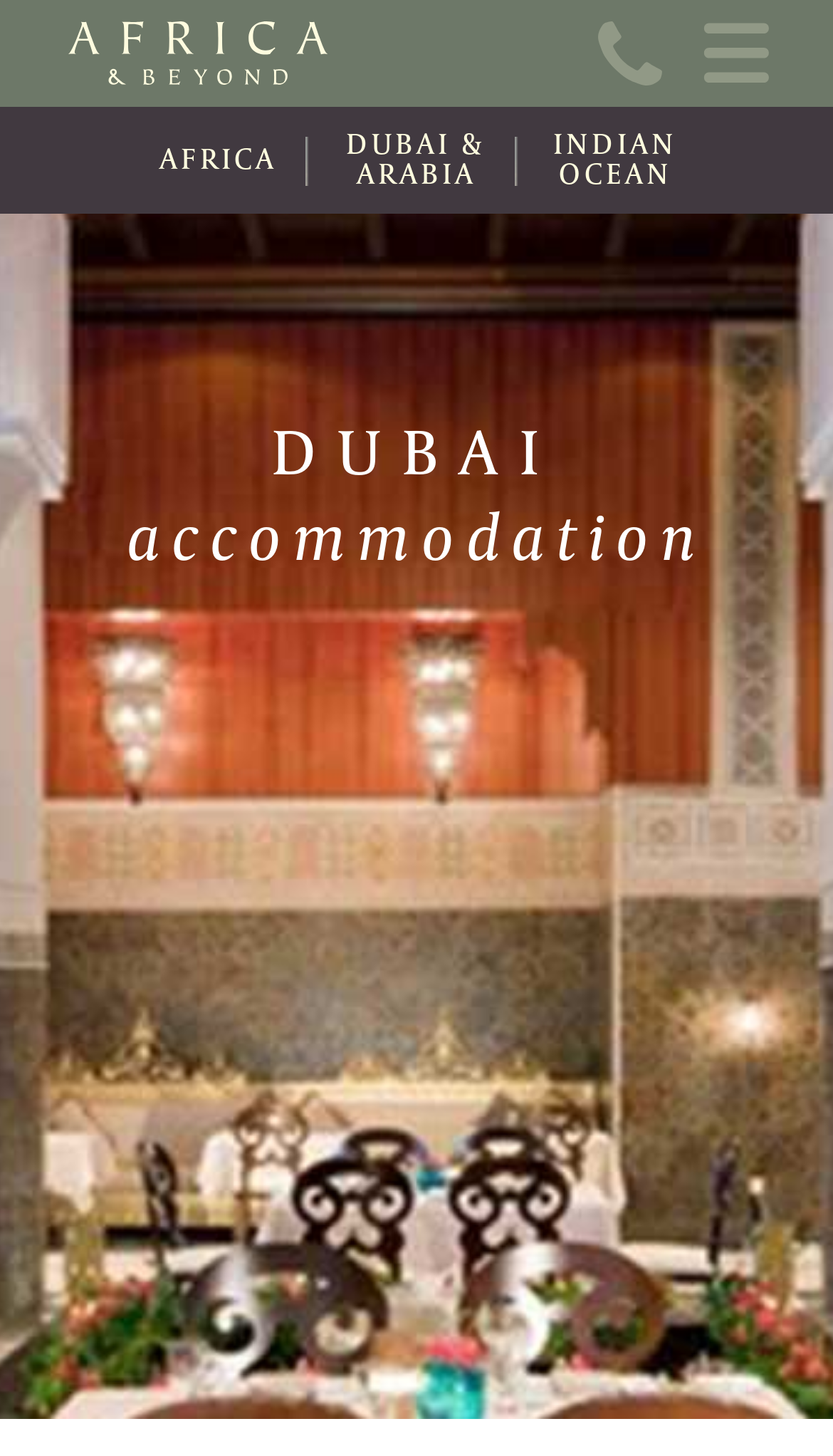Provide your answer in one word or a succinct phrase for the question: 
What is the number of items in the wishlist?

0